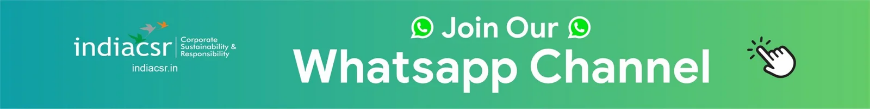Based on the image, please elaborate on the answer to the following question:
What is the purpose of the hand icon?

The icon of a hand pointing to the right is used to suggest an interactive element, encouraging viewers to engage with the WhatsApp Channel and explore the insightful content related to social and environmental initiatives.